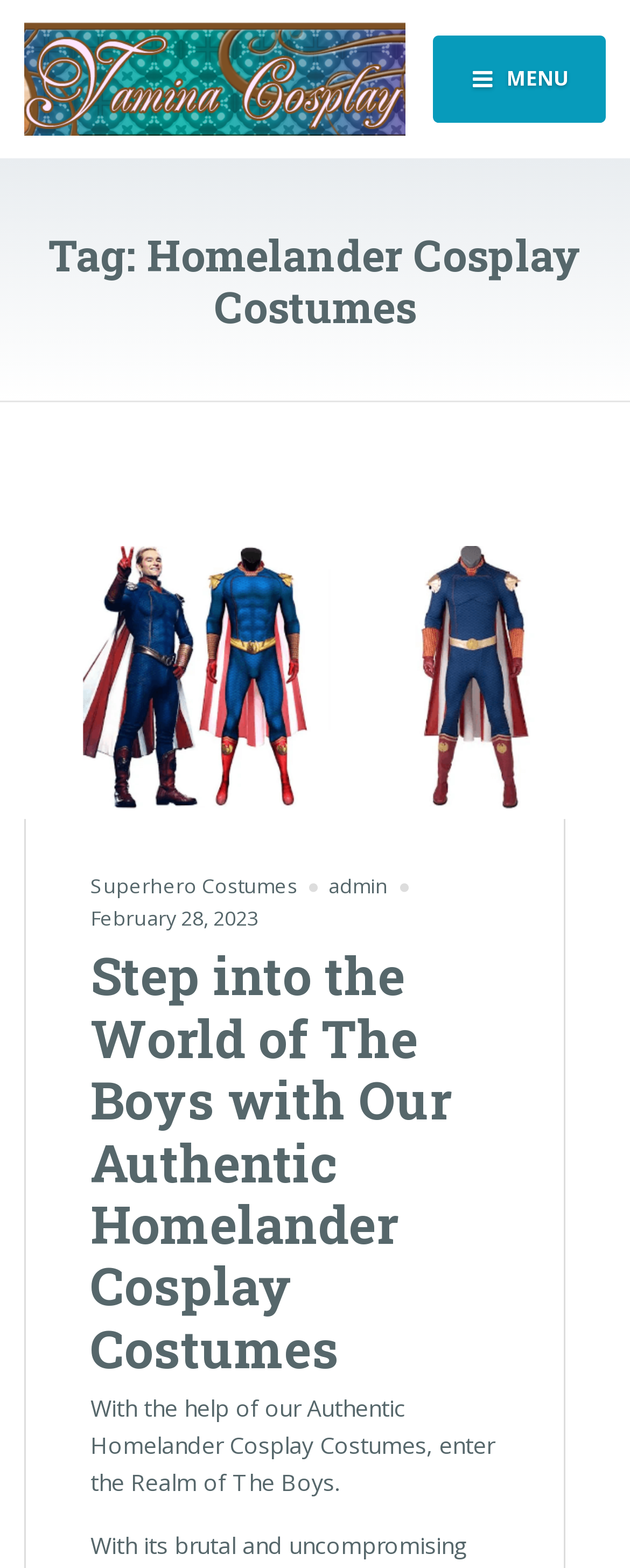Respond to the question below with a single word or phrase:
What is the purpose of the webpage?

To provide authentic cosplay costumes